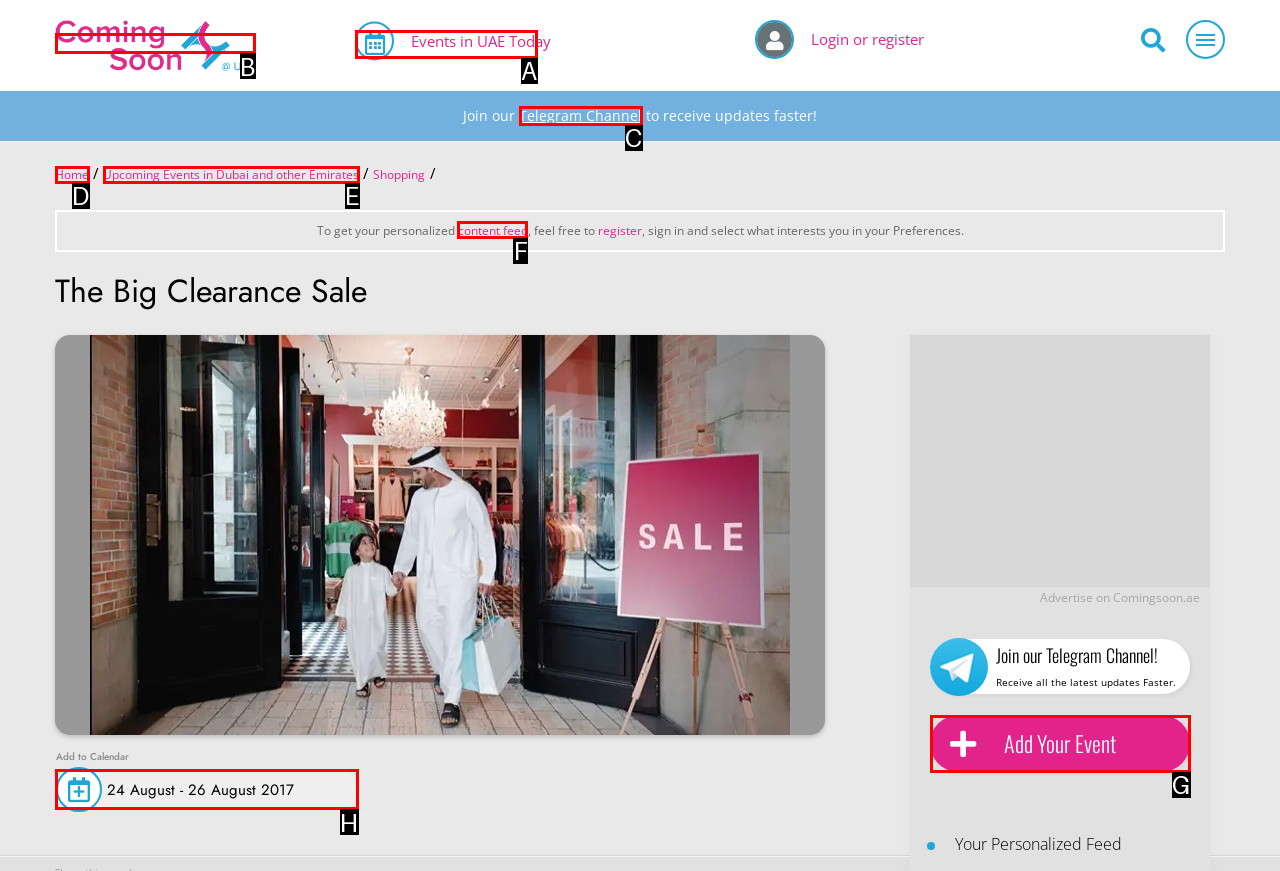From the given choices, identify the element that matches: parent_node: Events in UAE Today
Answer with the letter of the selected option.

A